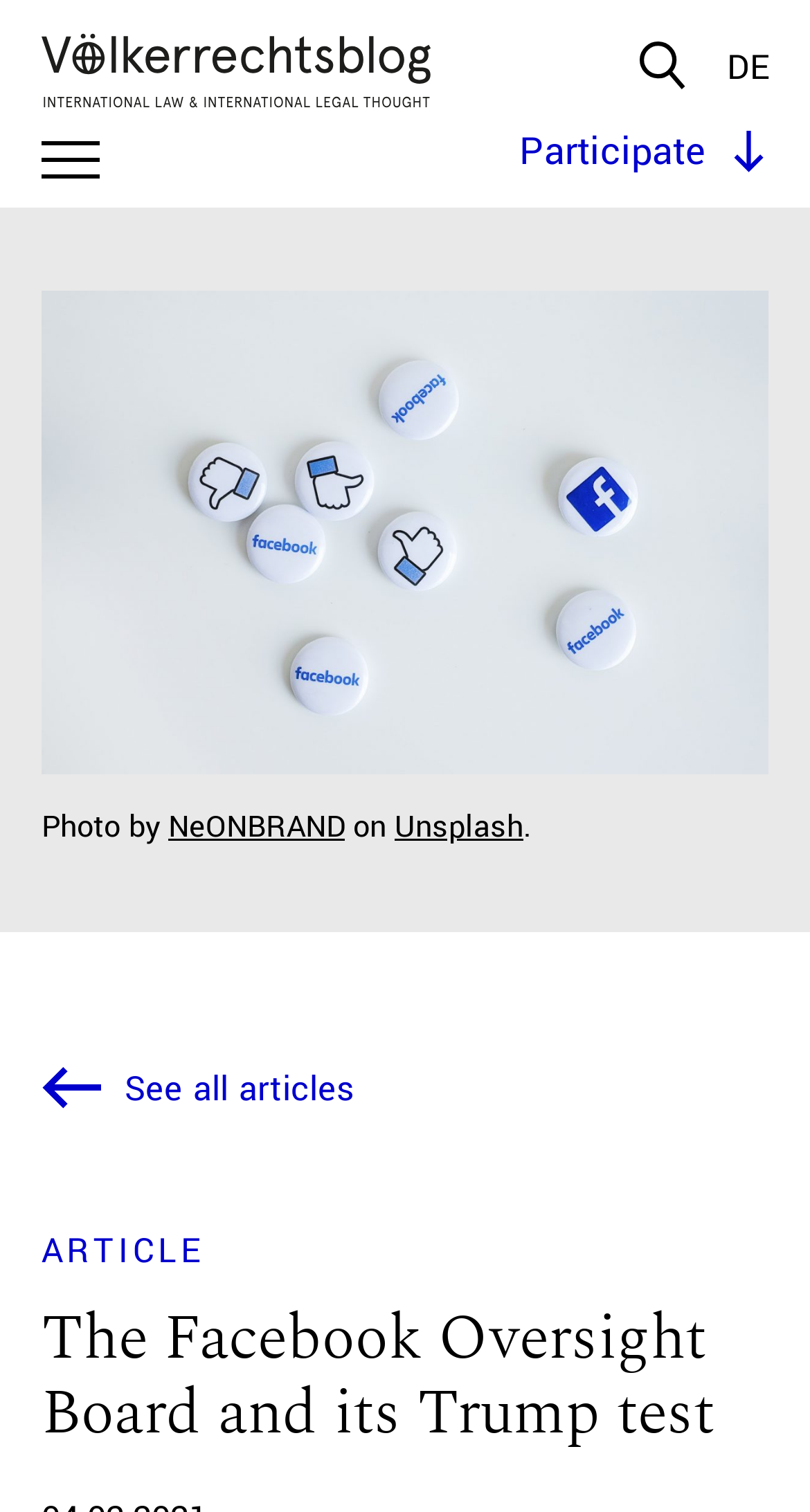What is the topic of the main article?
Use the information from the screenshot to give a comprehensive response to the question.

The main article's heading is 'The Facebook Oversight Board and its Trump test', indicating that the topic of the main article is the Facebook Oversight Board and its relation to Trump.